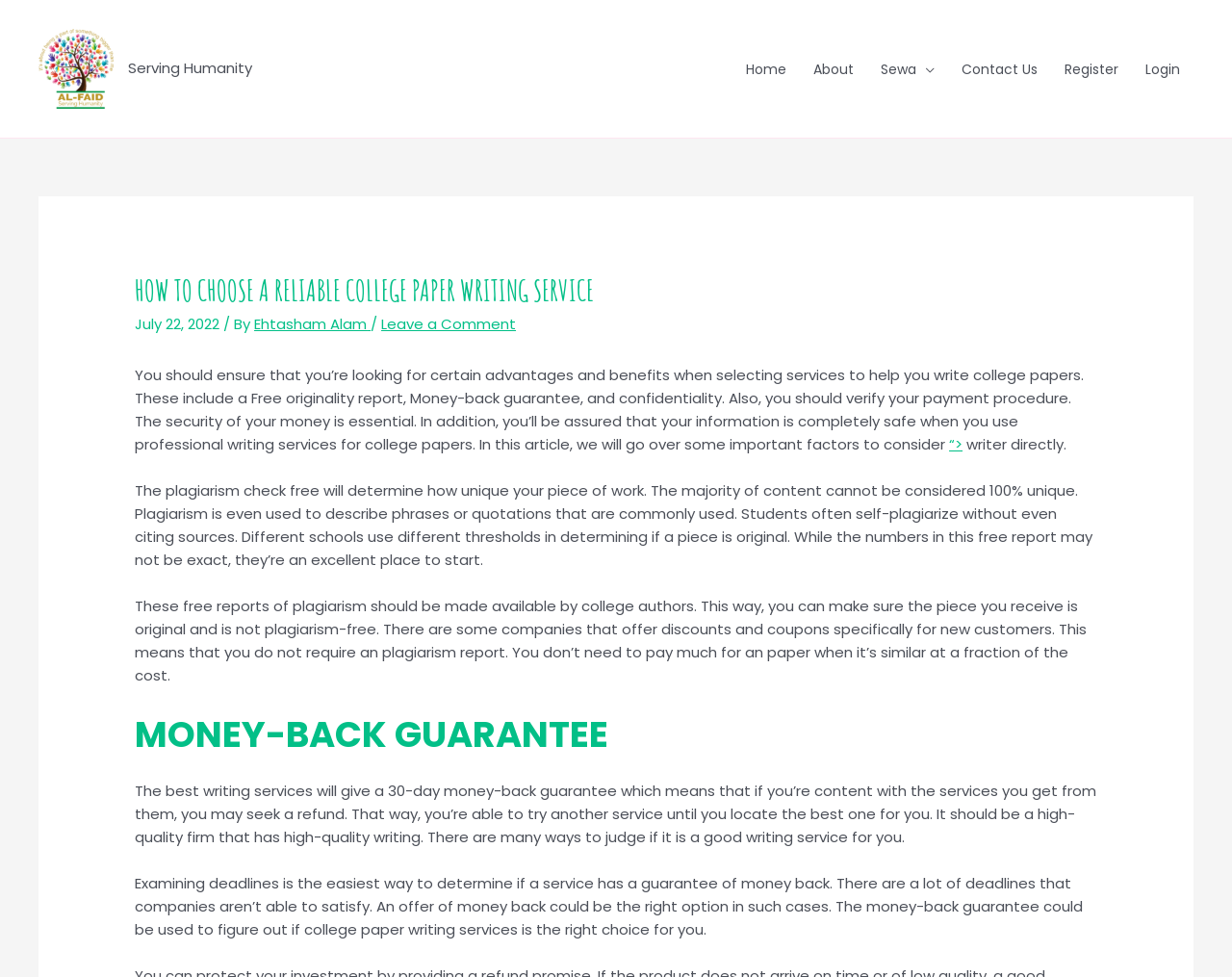Respond with a single word or phrase:
What does the plagiarism check free report determine?

Uniqueness of work